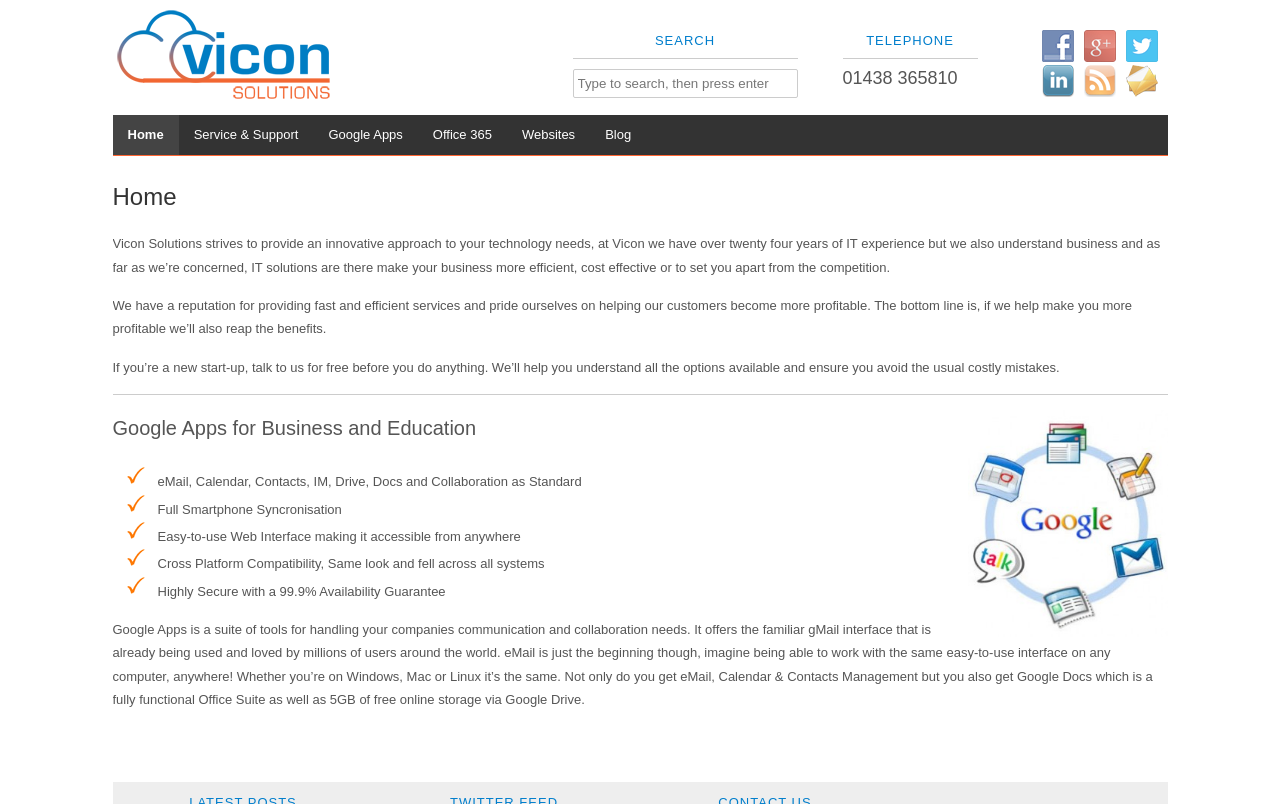Please determine the bounding box coordinates of the section I need to click to accomplish this instruction: "Go to Home page".

[0.088, 0.143, 0.14, 0.193]